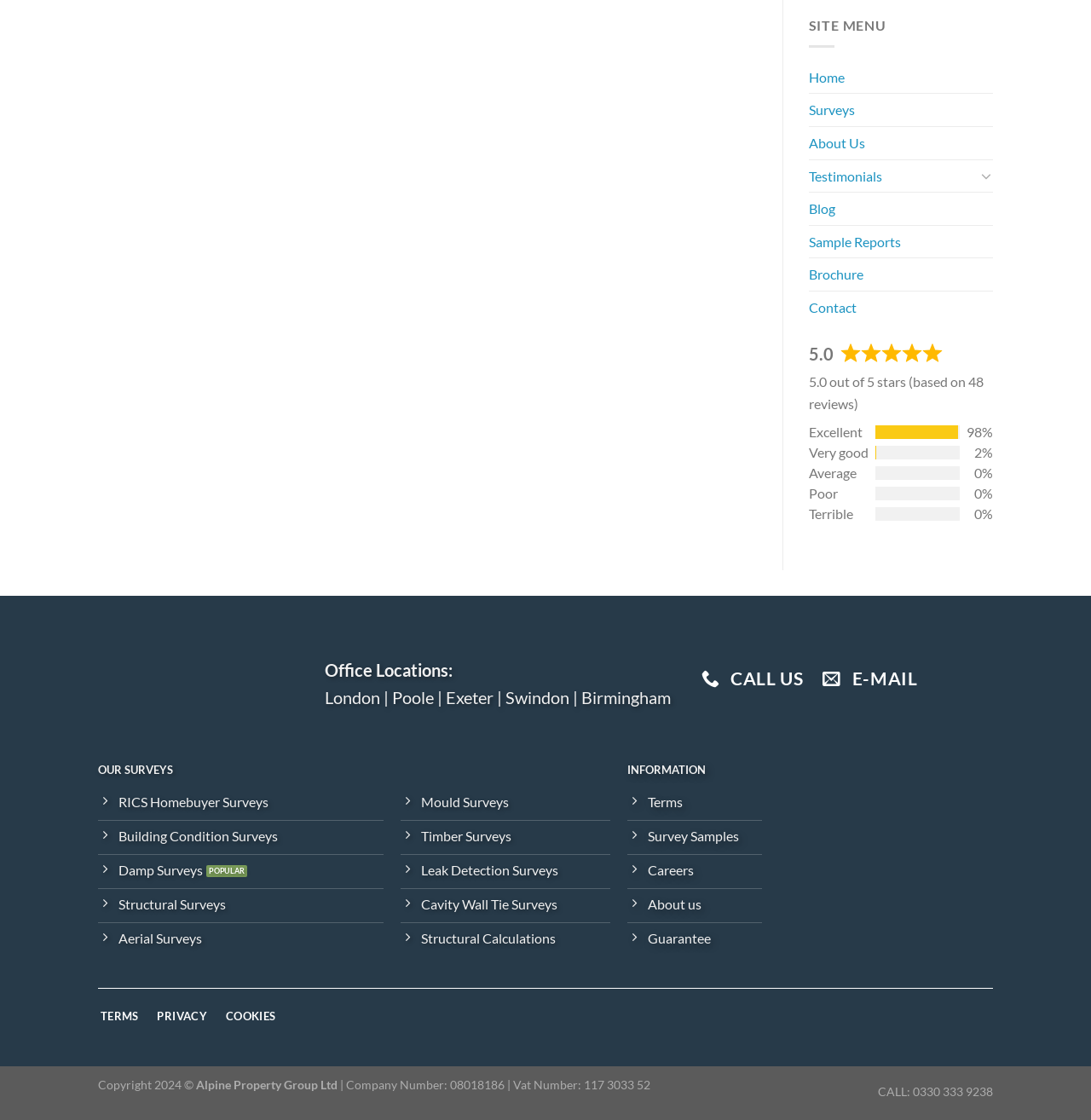Provide the bounding box coordinates of the area you need to click to execute the following instruction: "Click on RICS Homebuyer Surveys".

[0.09, 0.703, 0.352, 0.733]